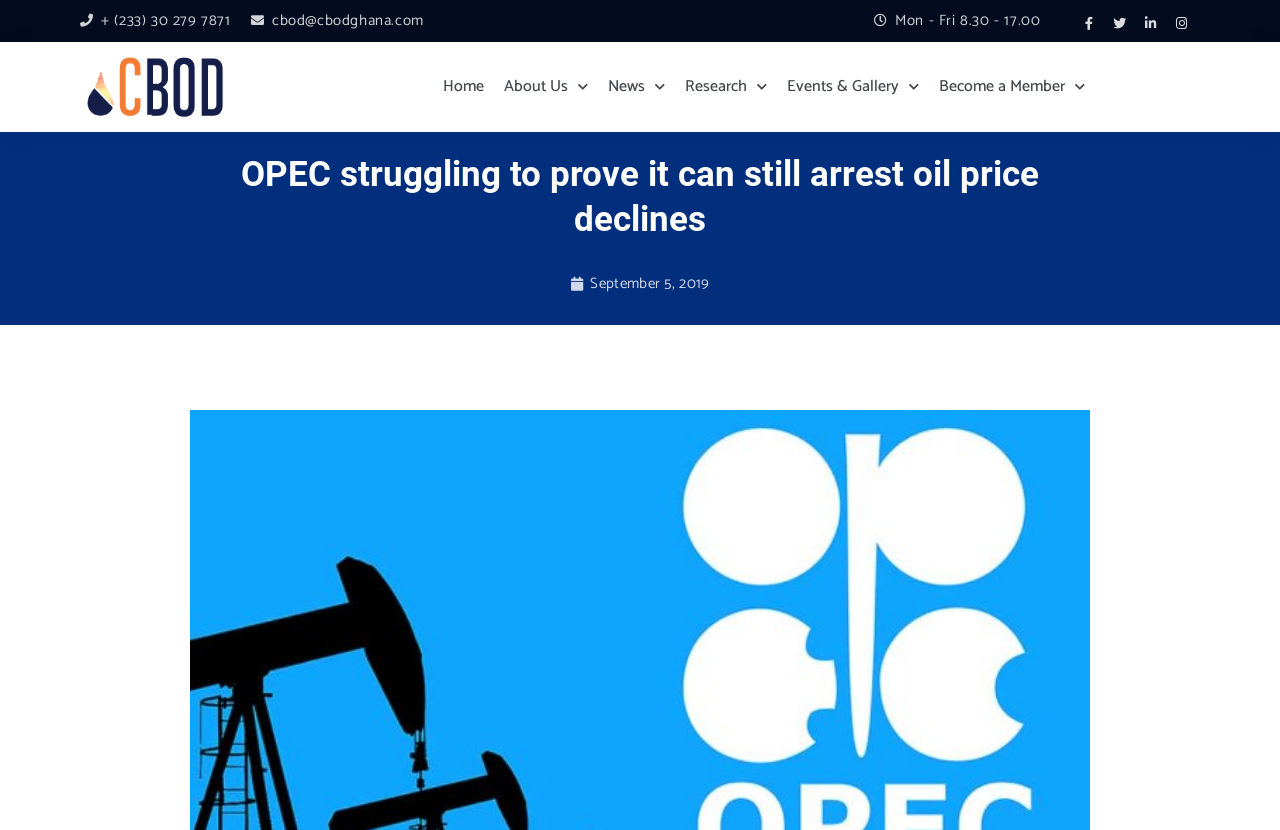Identify the bounding box coordinates for the element you need to click to achieve the following task: "Go to the Home page". Provide the bounding box coordinates as four float numbers between 0 and 1, in the form [left, top, right, bottom].

[0.339, 0.05, 0.386, 0.158]